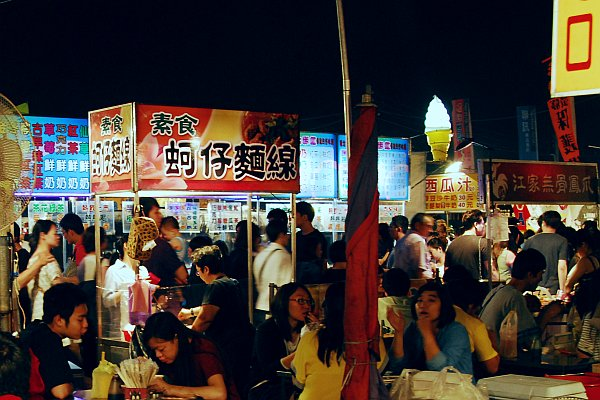What is the main activity depicted in the image?
Analyze the screenshot and provide a detailed answer to the question.

The image shows rows of colorful food stalls, and the caption mentions friends and families gathering to enjoy street food, indicating that the main activity depicted in the image is eating street food.